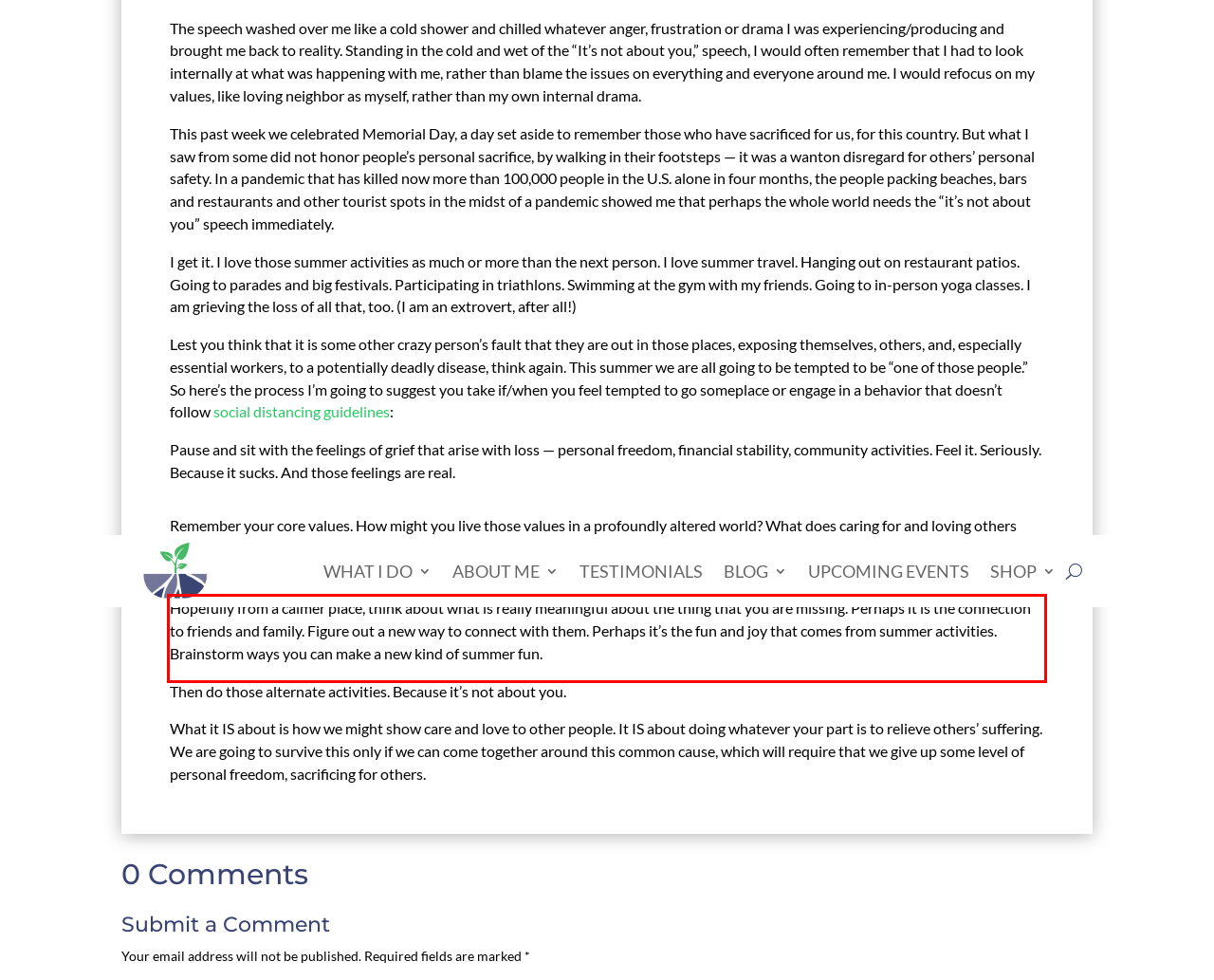You are given a webpage screenshot with a red bounding box around a UI element. Extract and generate the text inside this red bounding box.

Hopefully from a calmer place, think about what is really meaningful about the thing that you are missing. Perhaps it is the connection to friends and family. Figure out a new way to connect with them. Perhaps it’s the fun and joy that comes from summer activities. Brainstorm ways you can make a new kind of summer fun.